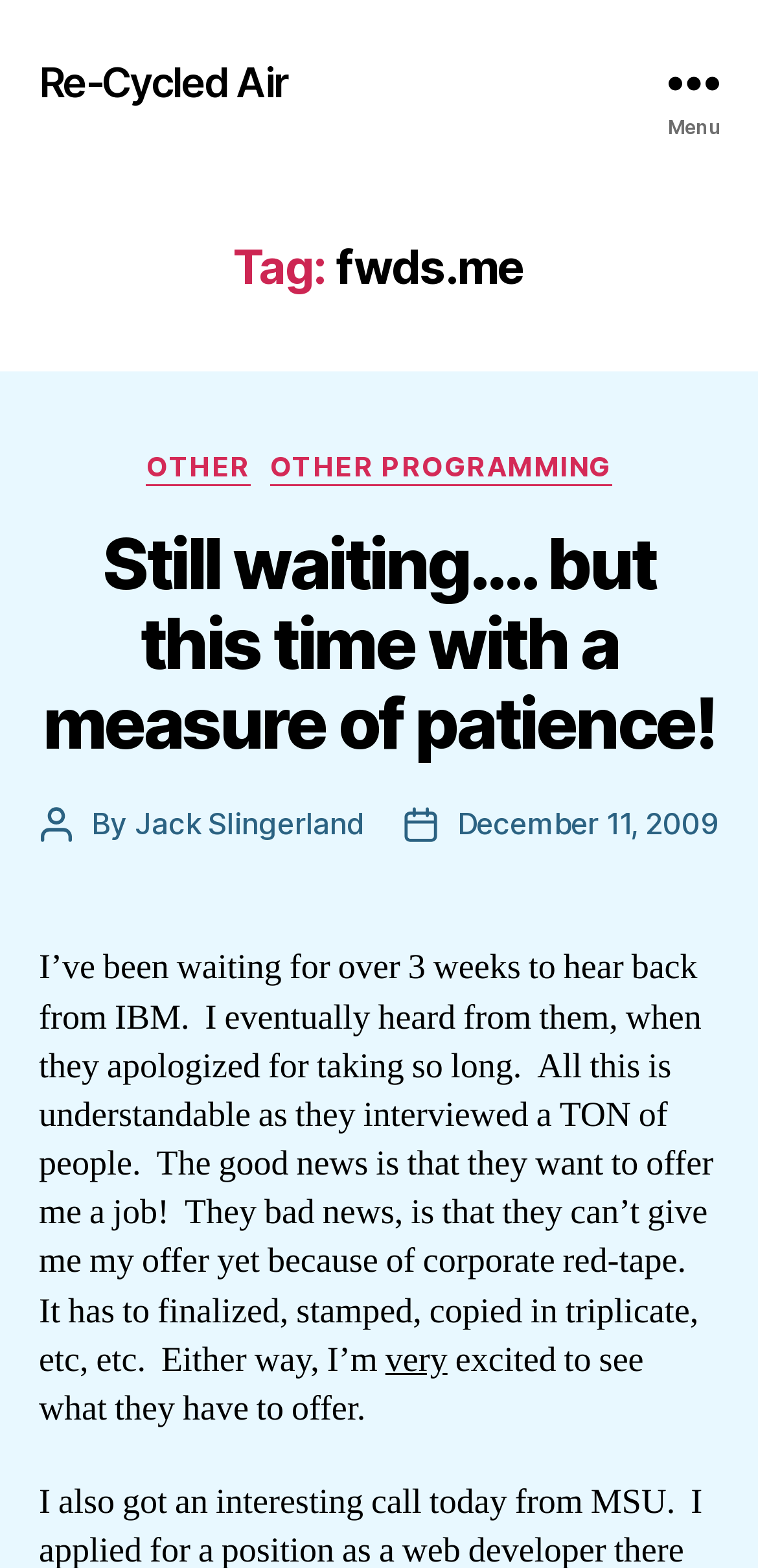From the image, can you give a detailed response to the question below:
What is the tone of the author in the post?

The tone of the author in the post can be inferred from the text, which mentions that the author is 'very excited to see what they have to offer', indicating a positive and enthusiastic tone.